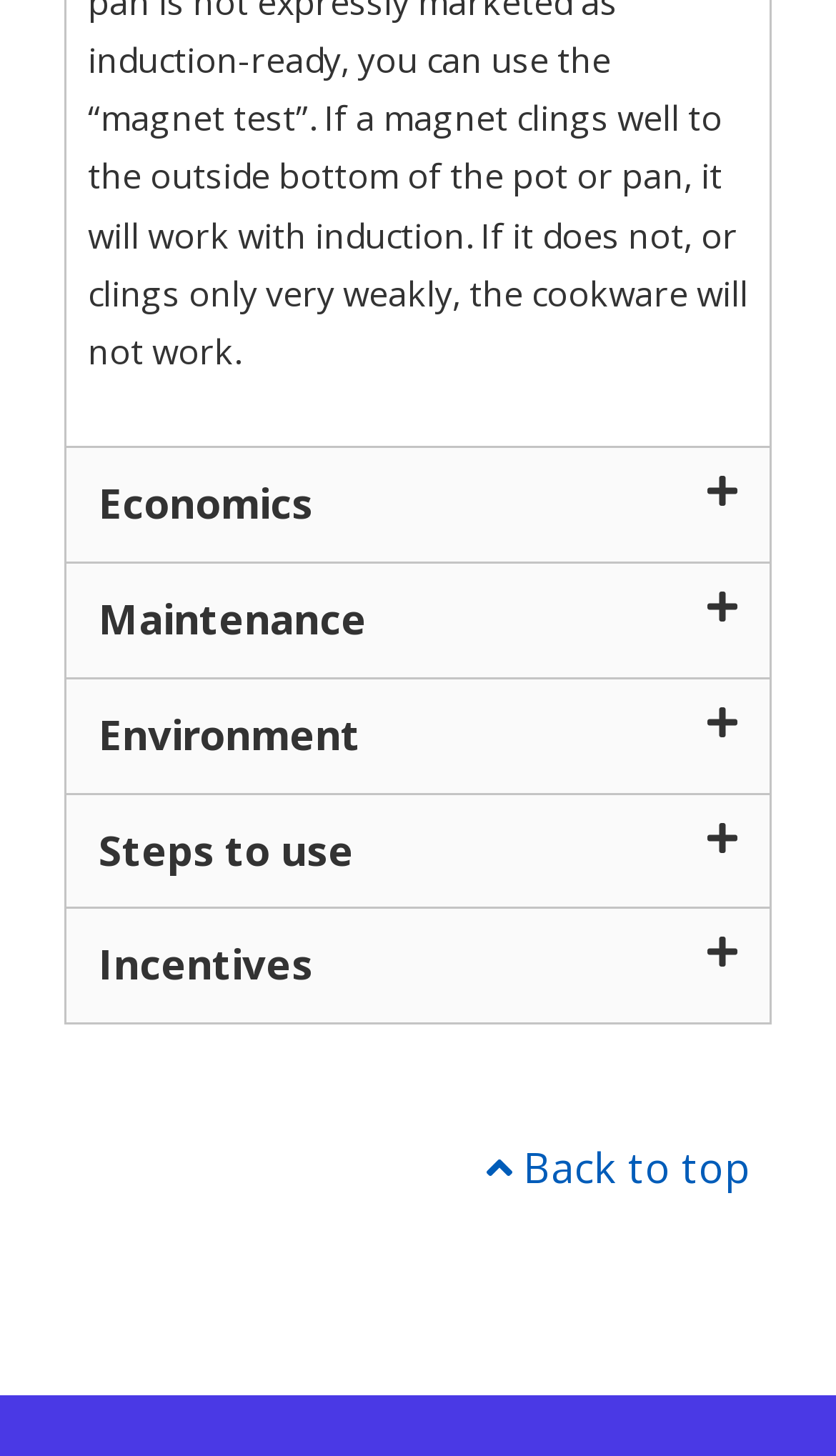From the element description Economics, predict the bounding box coordinates of the UI element. The coordinates must be specified in the format (top-left x, top-left y, bottom-right x, bottom-right y) and should be within the 0 to 1 range.

[0.079, 0.308, 0.921, 0.386]